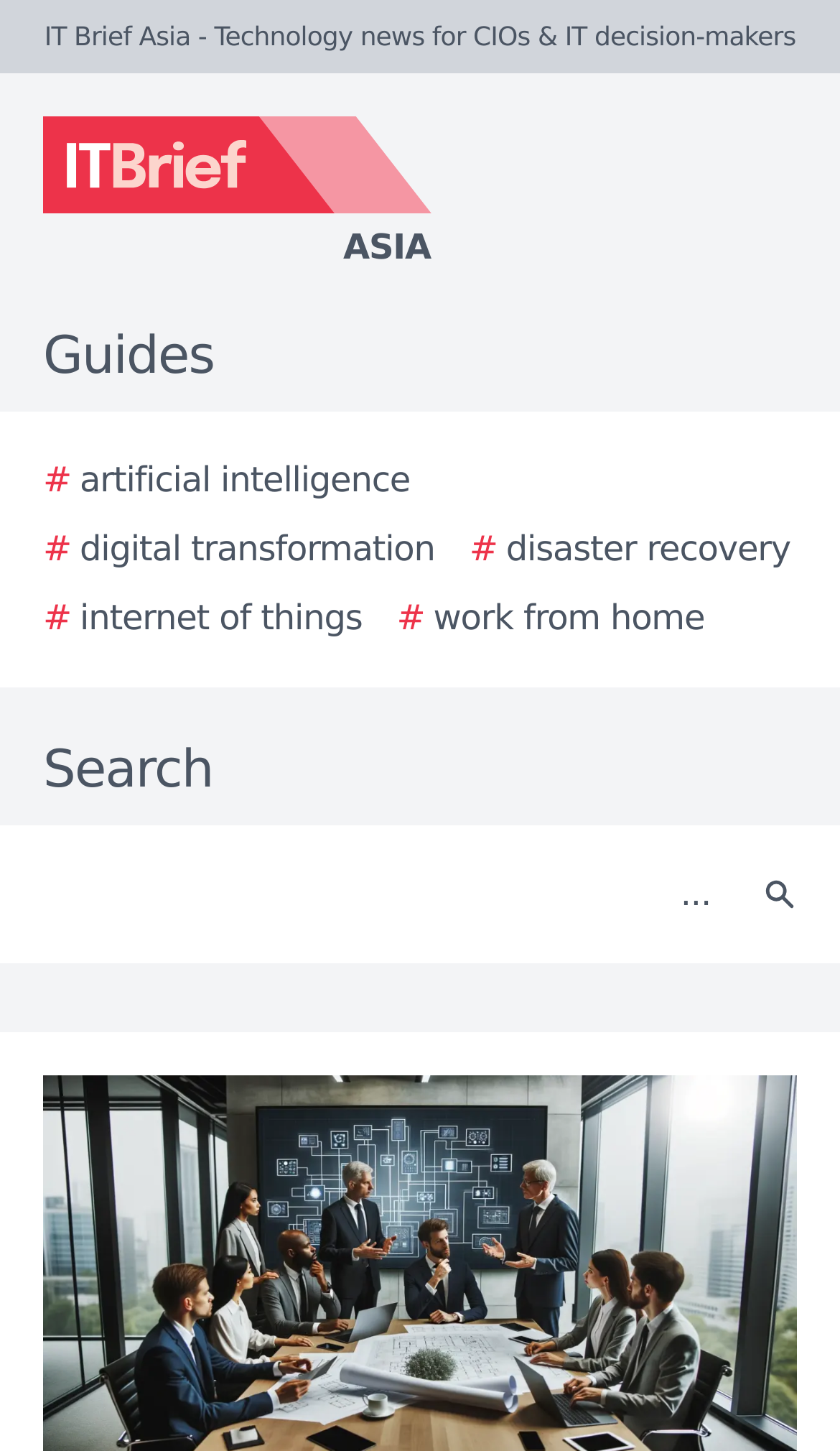What type of news does the website provide?
Give a detailed and exhaustive answer to the question.

I read the StaticText element 'IT Brief Asia - Technology news for CIOs & IT decision-makers' and understood that the website provides technology news, specifically targeted at CIOs and IT decision-makers.